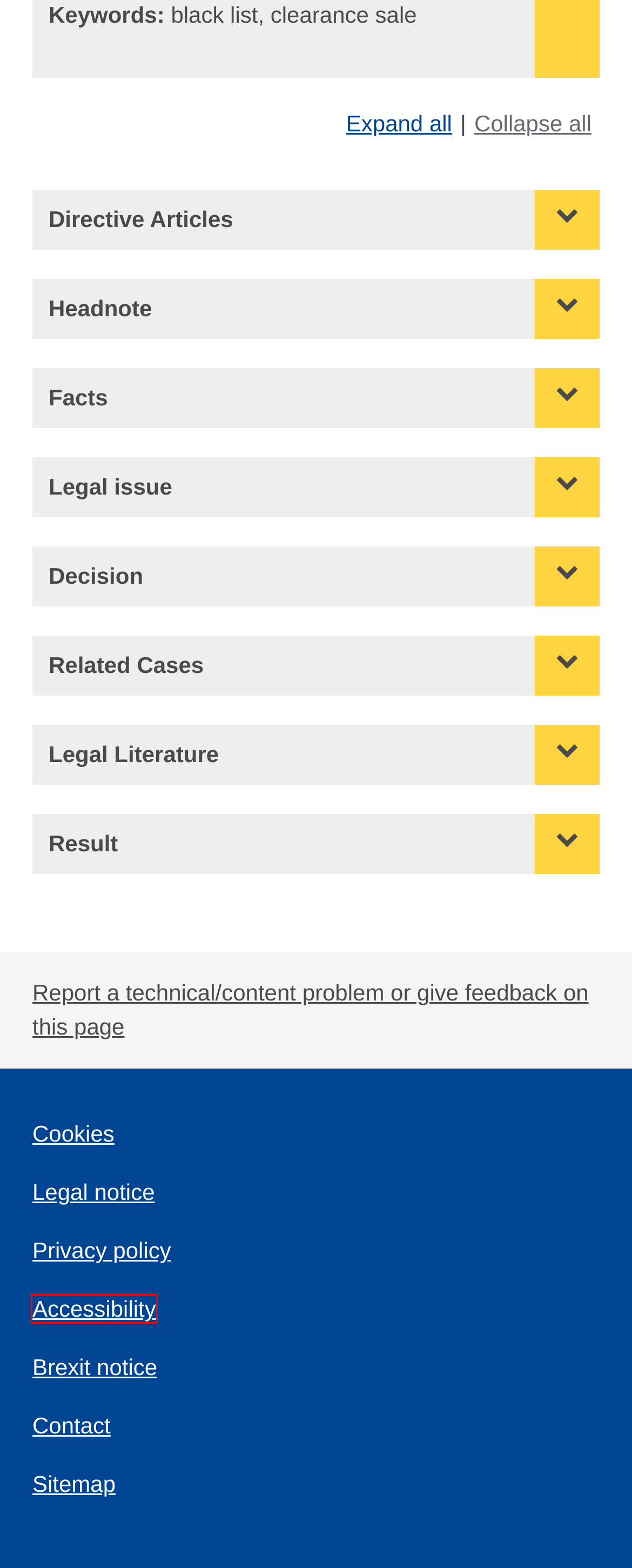Given a screenshot of a webpage featuring a red bounding box, identify the best matching webpage description for the new page after the element within the red box is clicked. Here are the options:
A. European e-Justice Portal - Accessibility statement
B. European e-Justice Portal - Brexit notice
C. European e-Justice Portal - Login information
D. European e-Justice Portal - Sitemap
E. European e-Justice Portal - Your feedback
F. European e-Justice Portal - Legal notice
G. European e-Justice Portal - Privacy policy
H. European e-Justice Portal - RSS

A